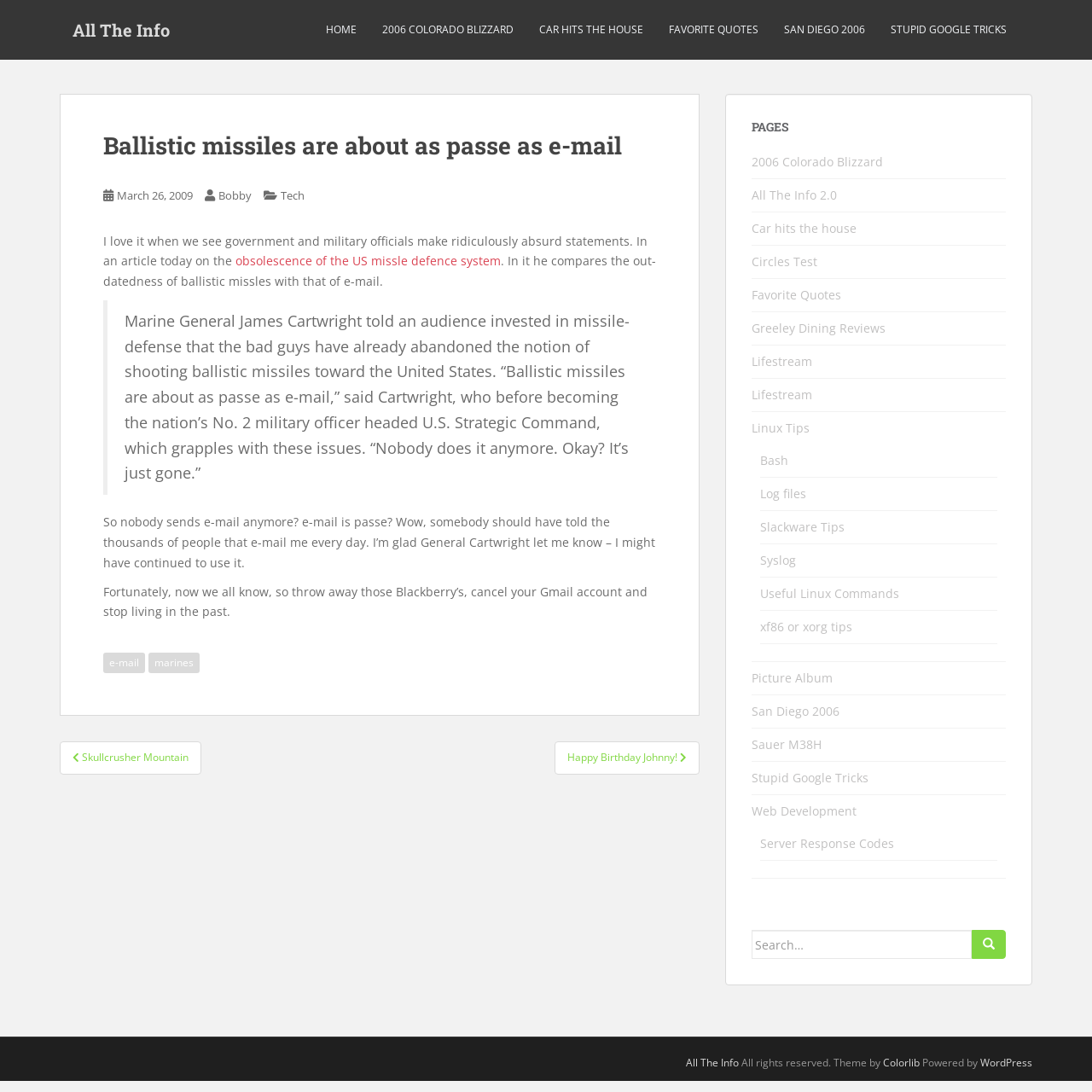What is the name of the website?
Look at the image and construct a detailed response to the question.

The website's name is 'All The Info', as mentioned in the top-left corner of the webpage and in the footer section.